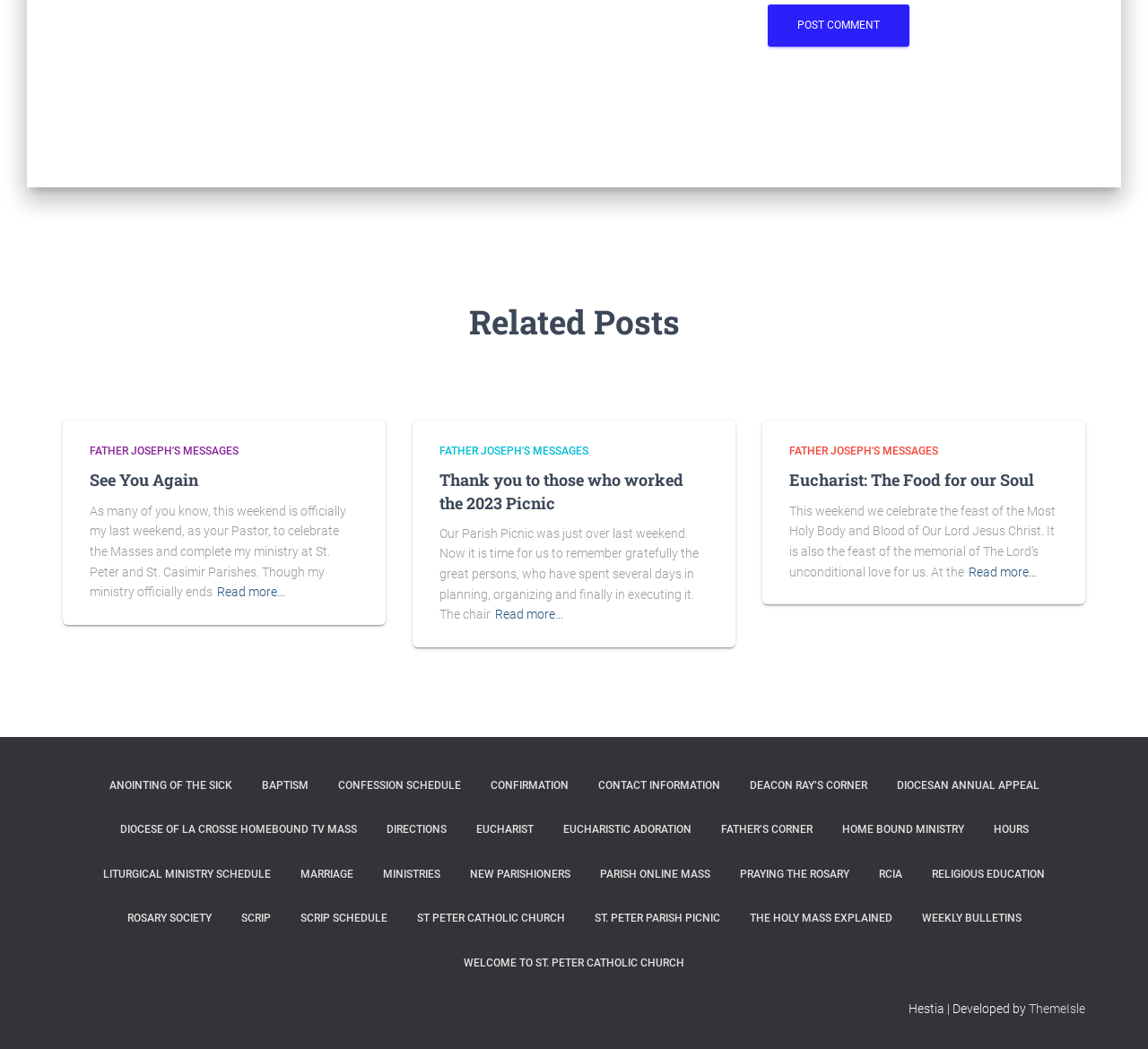Respond concisely with one word or phrase to the following query:
How many 'Read more…' links are there on the webpage?

3